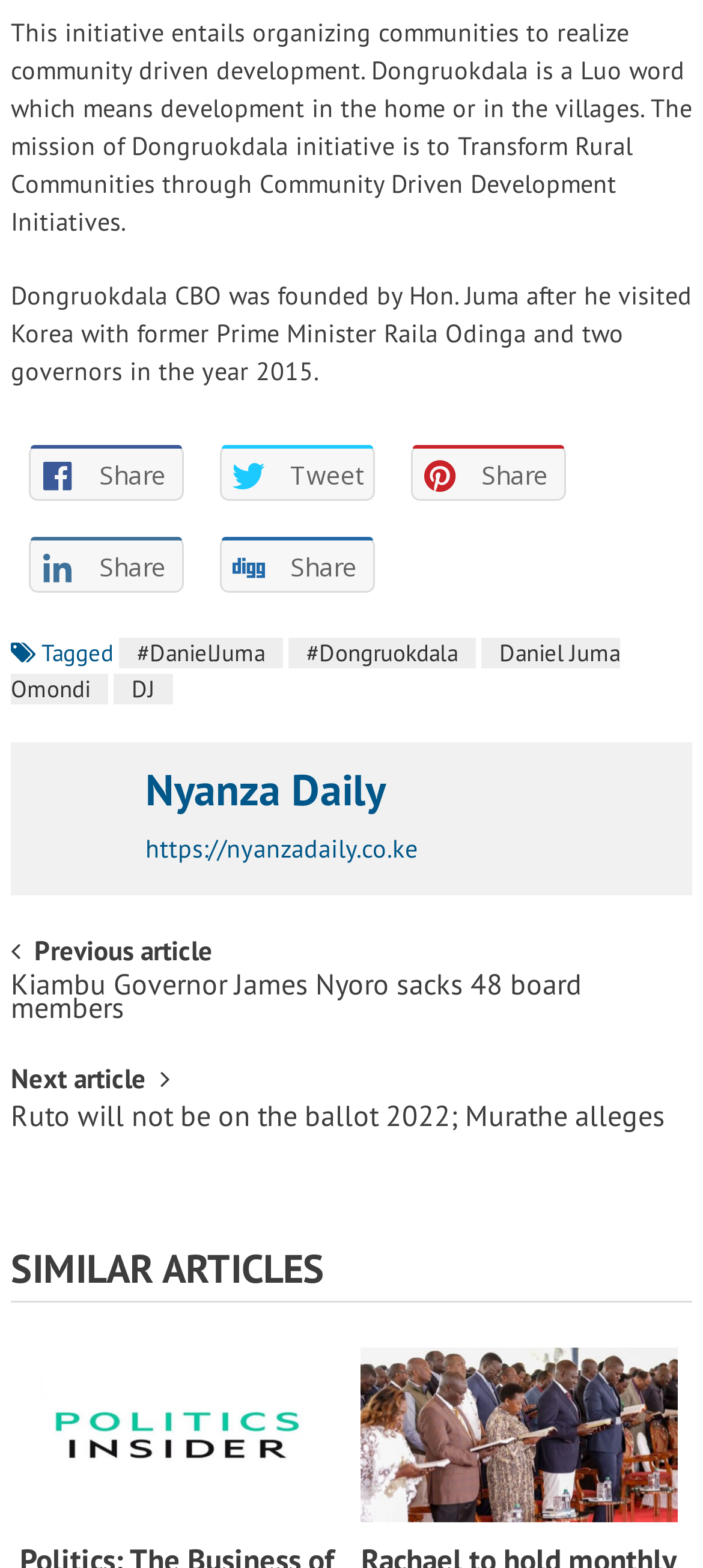Show the bounding box coordinates for the element that needs to be clicked to execute the following instruction: "Visit Nyanza Daily website". Provide the coordinates in the form of four float numbers between 0 and 1, i.e., [left, top, right, bottom].

[0.207, 0.491, 0.548, 0.518]